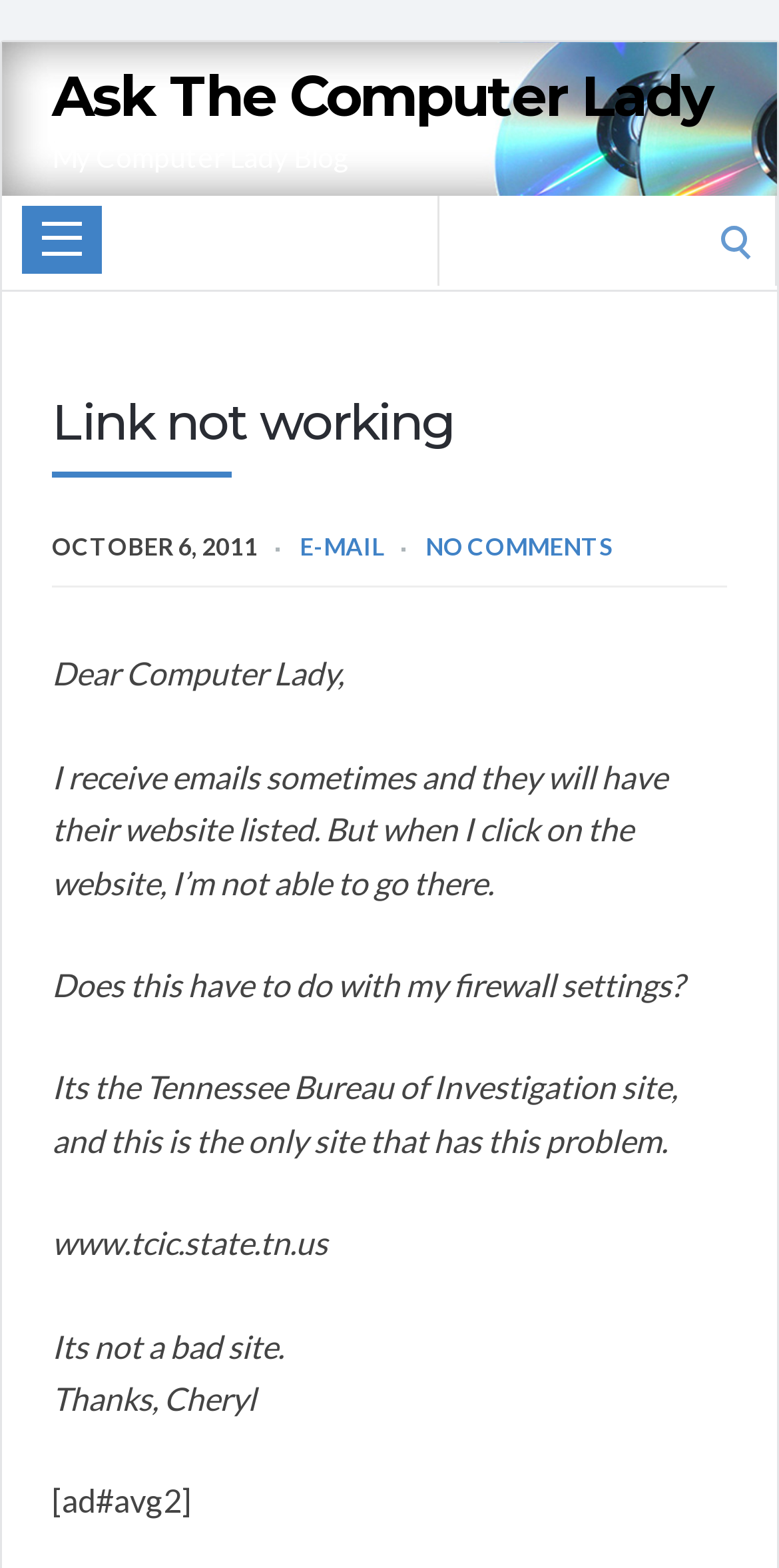Provide the bounding box coordinates of the HTML element this sentence describes: "parent_node: Search for: name="s"". The bounding box coordinates consist of four float numbers between 0 and 1, i.e., [left, top, right, bottom].

[0.562, 0.125, 0.997, 0.182]